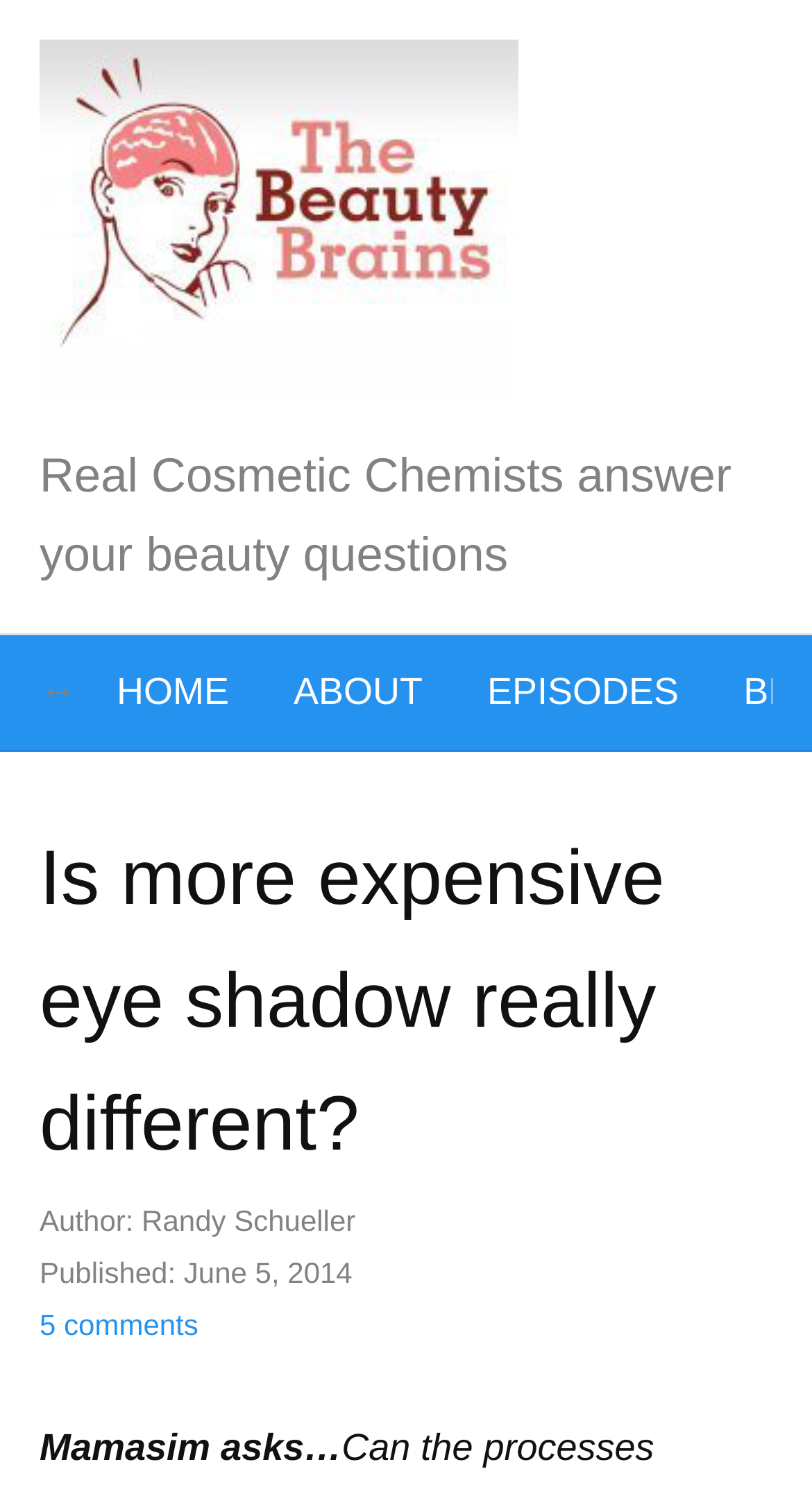Determine the bounding box for the described UI element: "Home".

[0.144, 0.425, 0.282, 0.501]